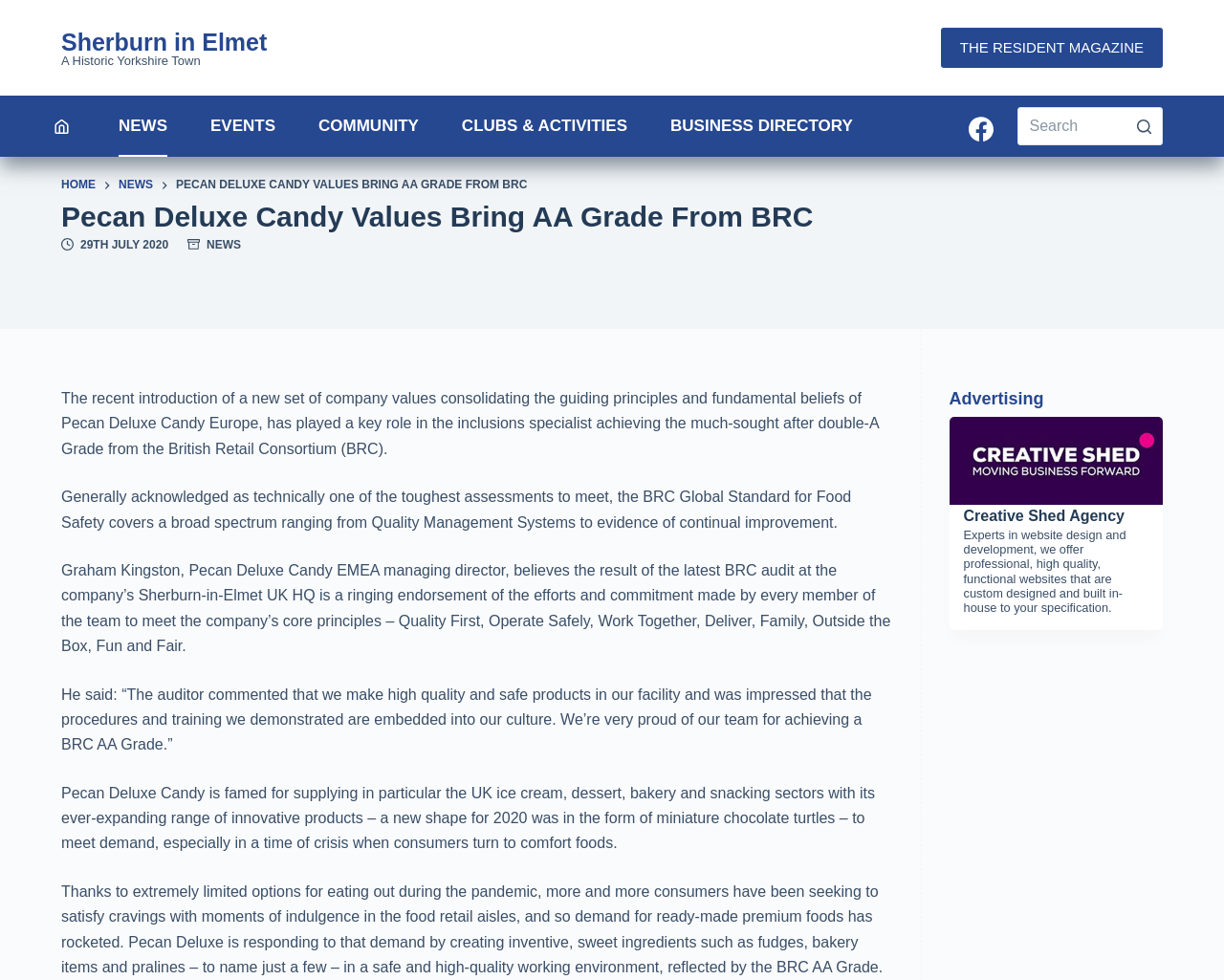What is the reason for the increased demand for Pecan Deluxe Candy's products?
Based on the image, respond with a single word or phrase.

Pandemic